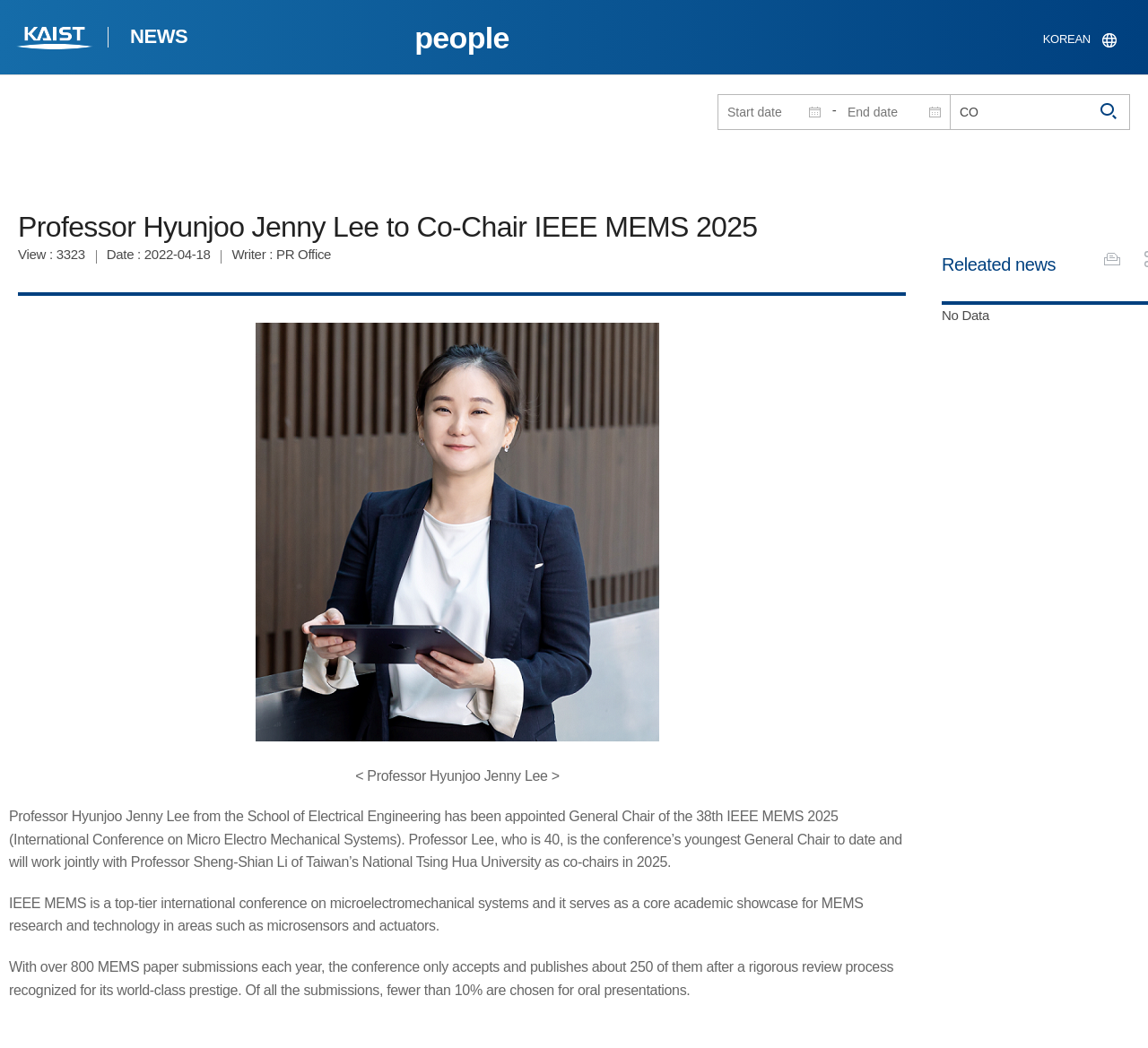Specify the bounding box coordinates of the area to click in order to follow the given instruction: "Select Korean language."

[0.897, 0.021, 0.984, 0.056]